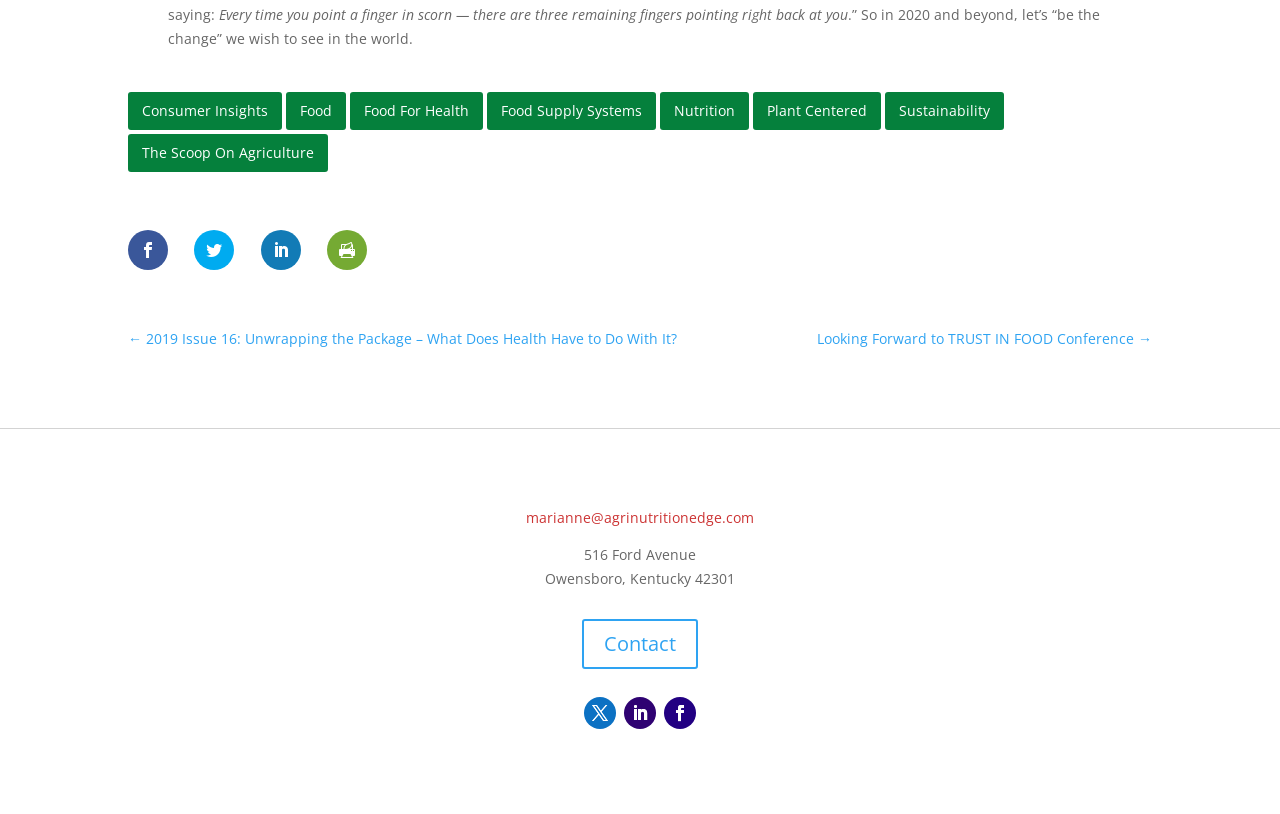Identify the bounding box coordinates of the area you need to click to perform the following instruction: "Read the '← 2019 Issue 16: Unwrapping the Package – What Does Health Have to Do With It?' article".

[0.1, 0.402, 0.529, 0.431]